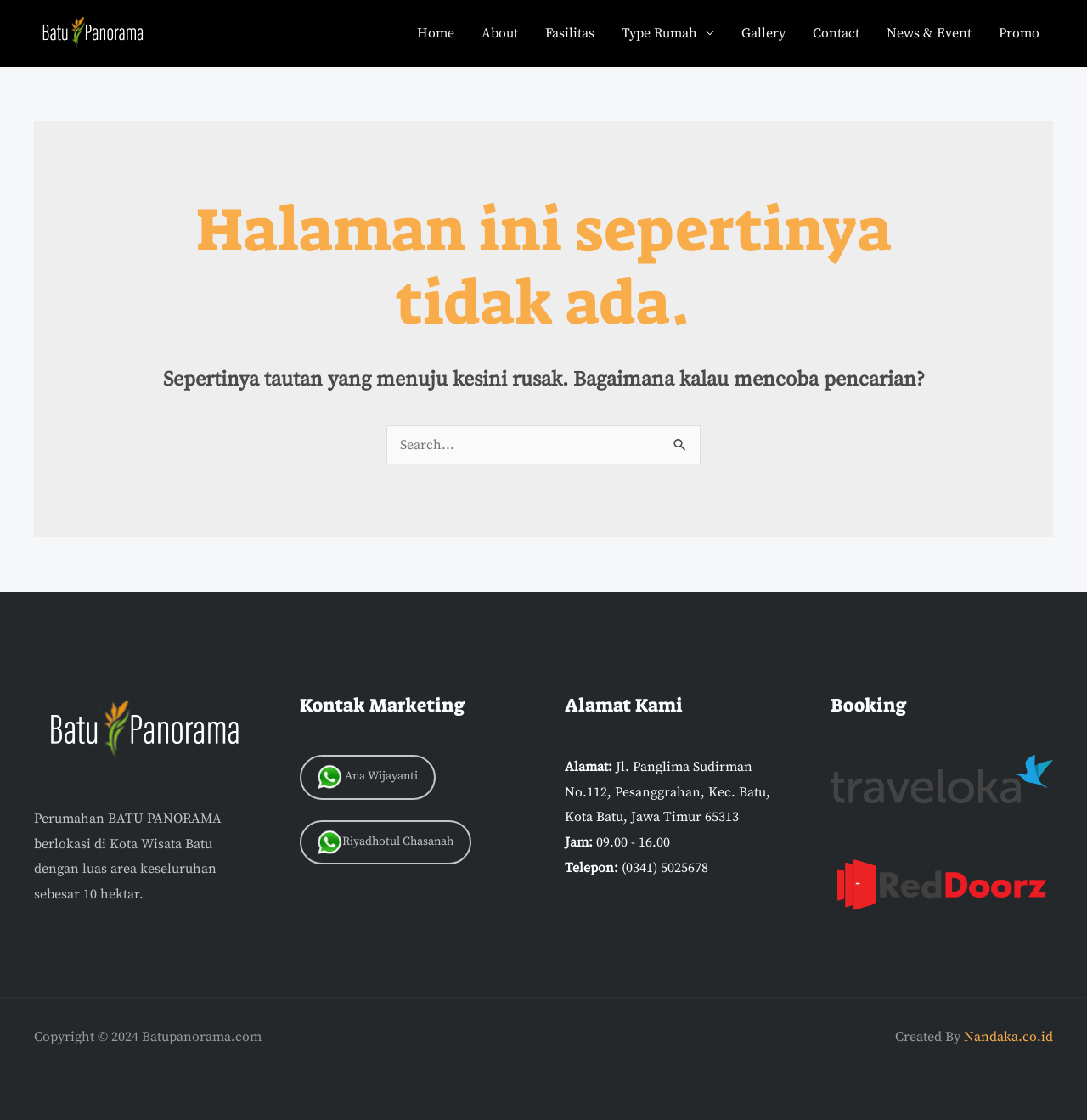Please find the bounding box for the following UI element description. Provide the coordinates in (top-left x, top-left y, bottom-right x, bottom-right y) format, with values between 0 and 1: parent_node: Cari untuk: name="s" placeholder="Search..."

[0.355, 0.38, 0.645, 0.415]